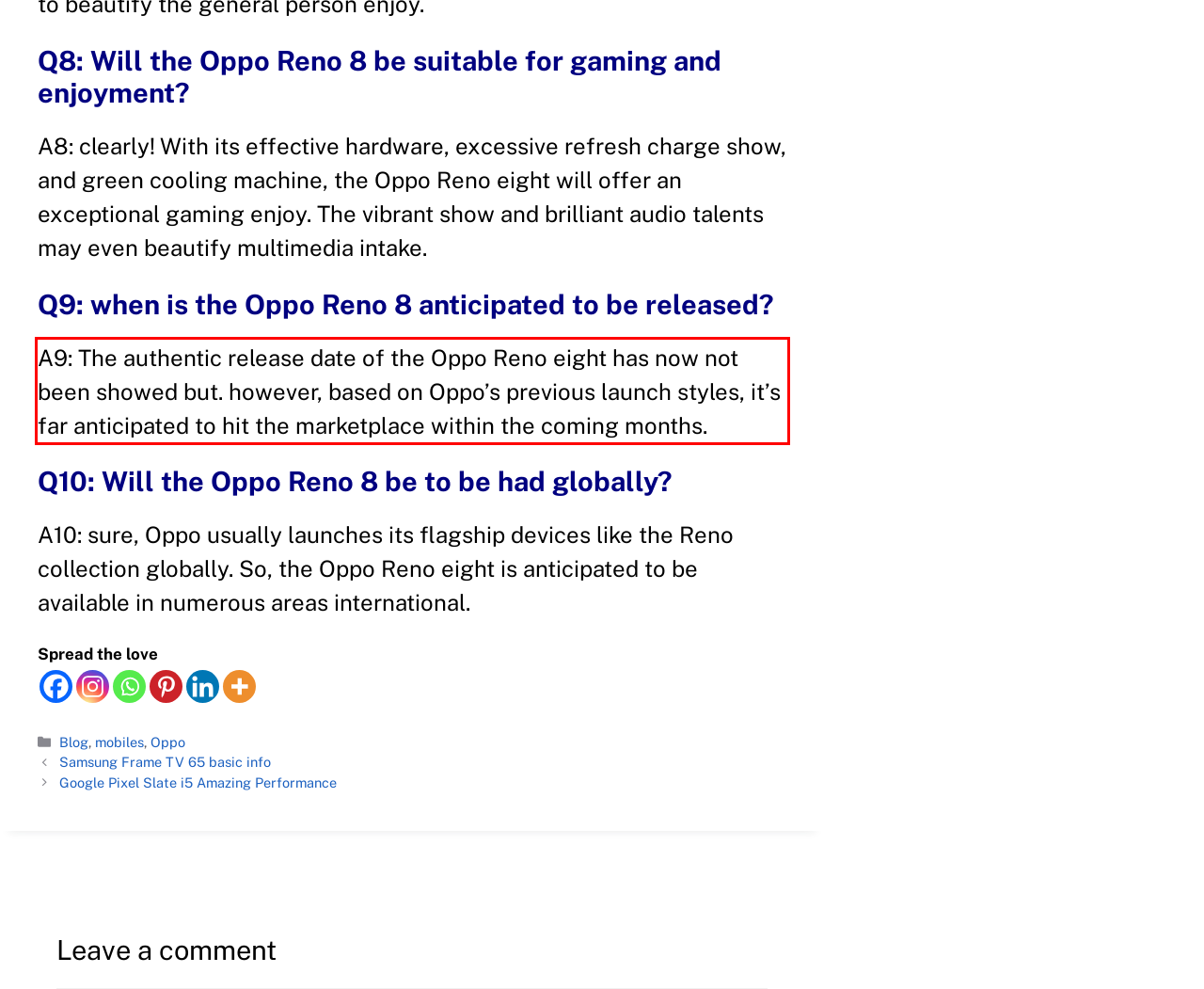Using the provided webpage screenshot, identify and read the text within the red rectangle bounding box.

A9: The authentic release date of the Oppo Reno eight has now not been showed but. however, based on Oppo’s previous launch styles, it’s far anticipated to hit the marketplace within the coming months.